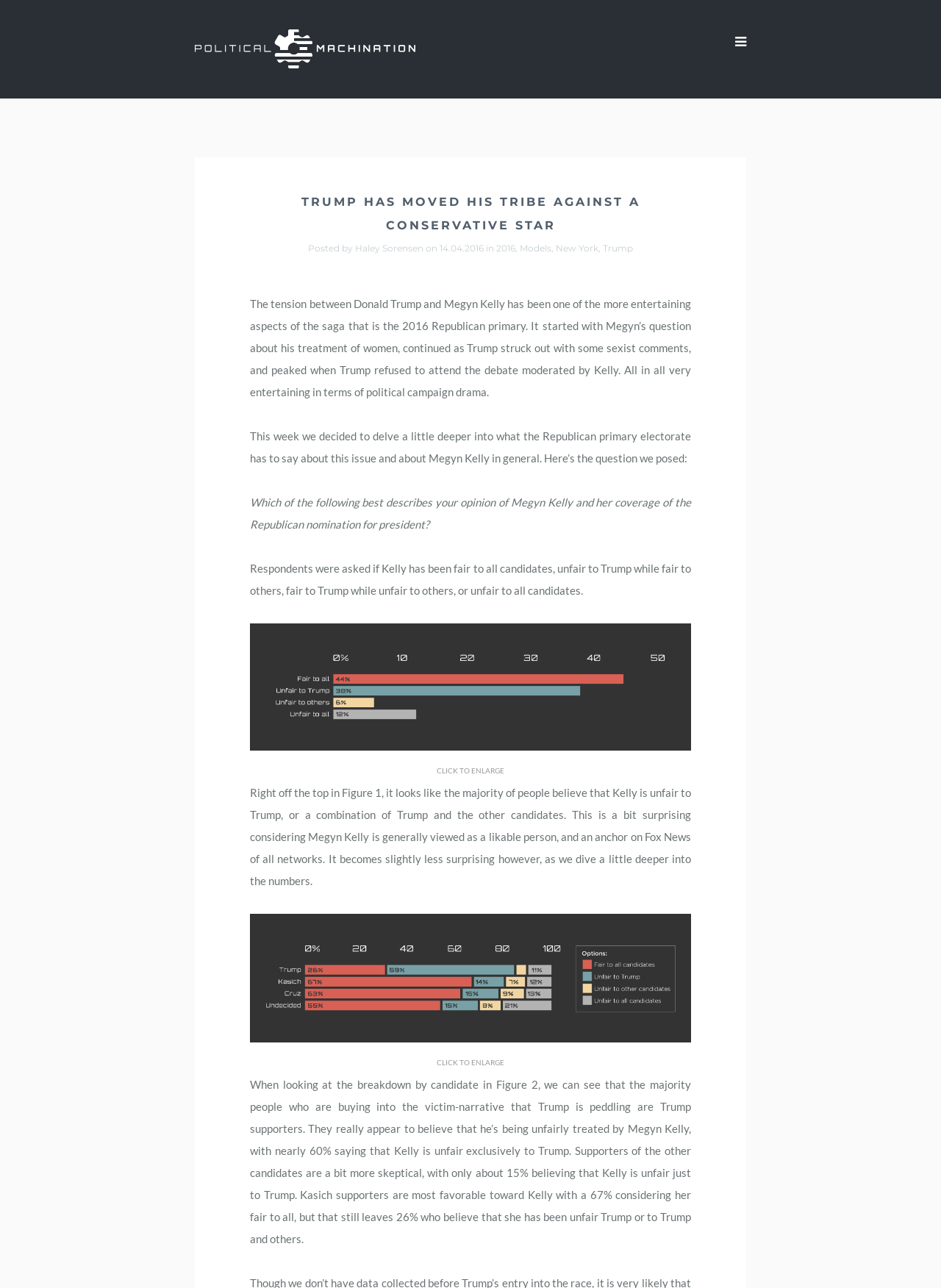What is the majority opinion of Trump supporters about Megyn Kelly?
Refer to the screenshot and deliver a thorough answer to the question presented.

According to the article, when looking at the breakdown by candidate in Figure 2, it is clear that the majority of Trump supporters believe that Megyn Kelly is unfair to Trump, with nearly 60% saying that Kelly is unfair exclusively to Trump.